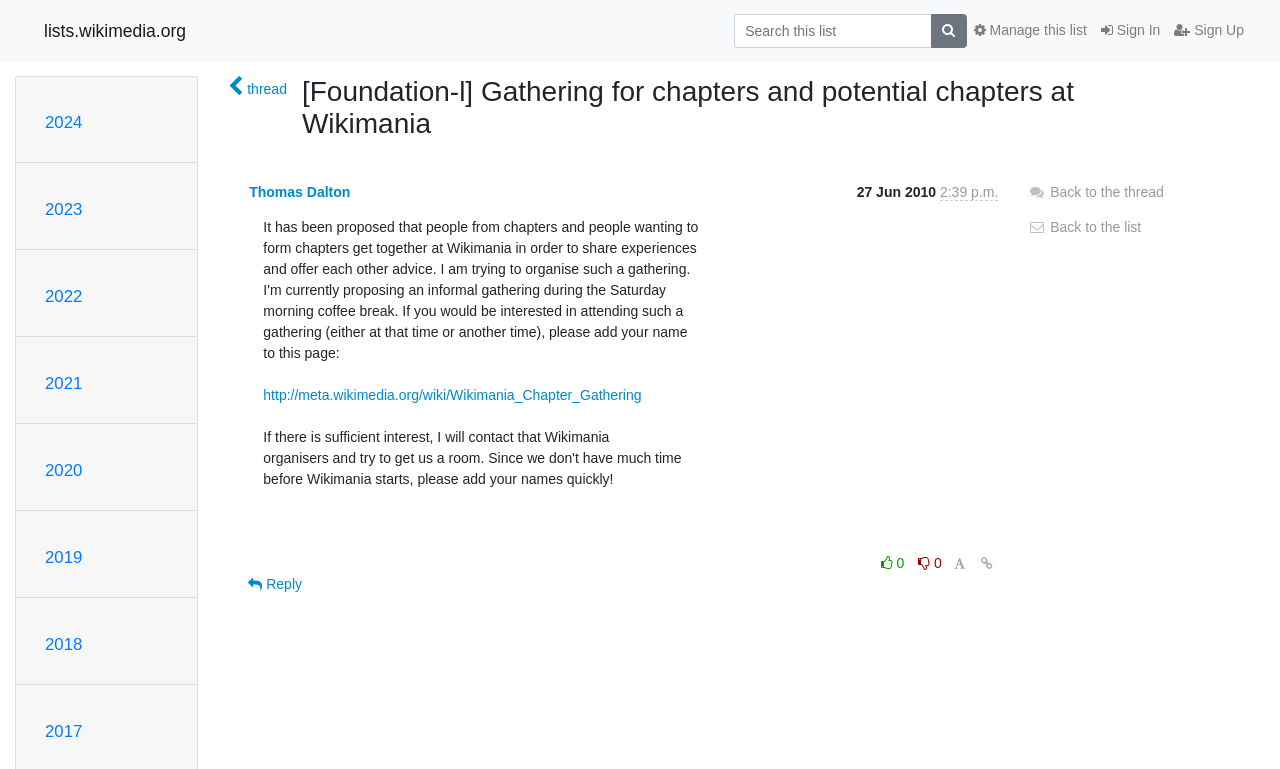Pinpoint the bounding box coordinates of the clickable area needed to execute the instruction: "Back to the list". The coordinates should be specified as four float numbers between 0 and 1, i.e., [left, top, right, bottom].

[0.803, 0.284, 0.892, 0.305]